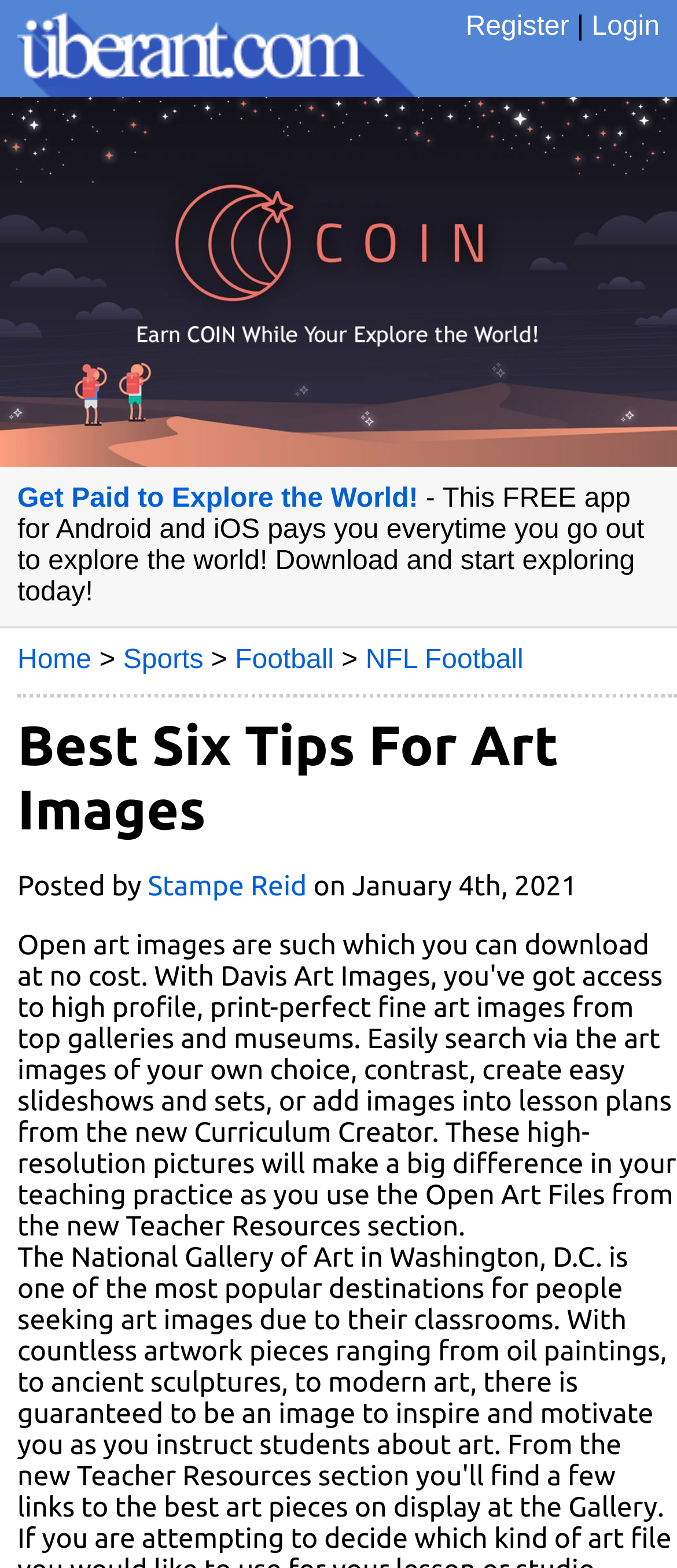Find the bounding box coordinates of the UI element according to this description: "Home".

[0.026, 0.412, 0.135, 0.431]